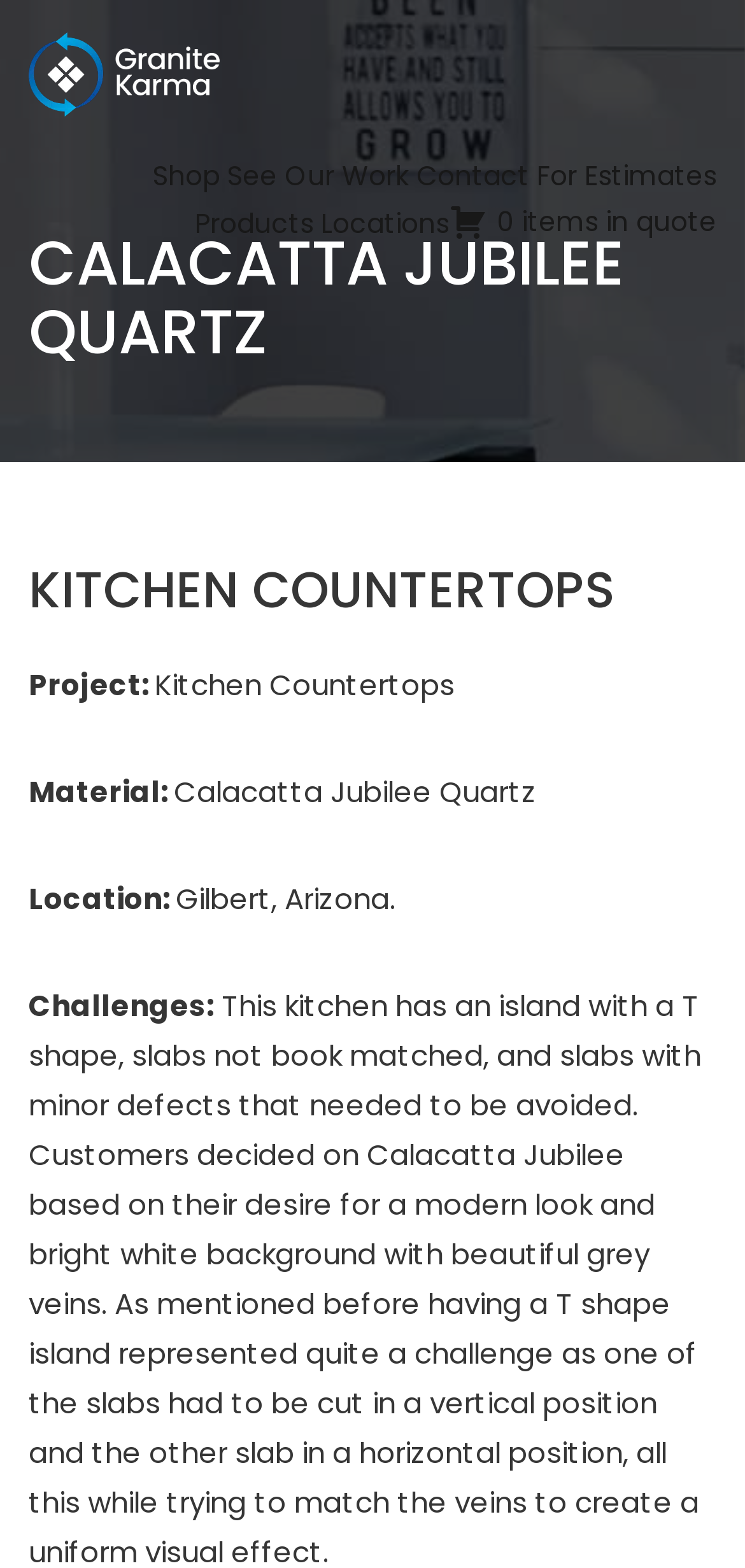Locate and extract the text of the main heading on the webpage.

CALACATTA JUBILEE QUARTZ